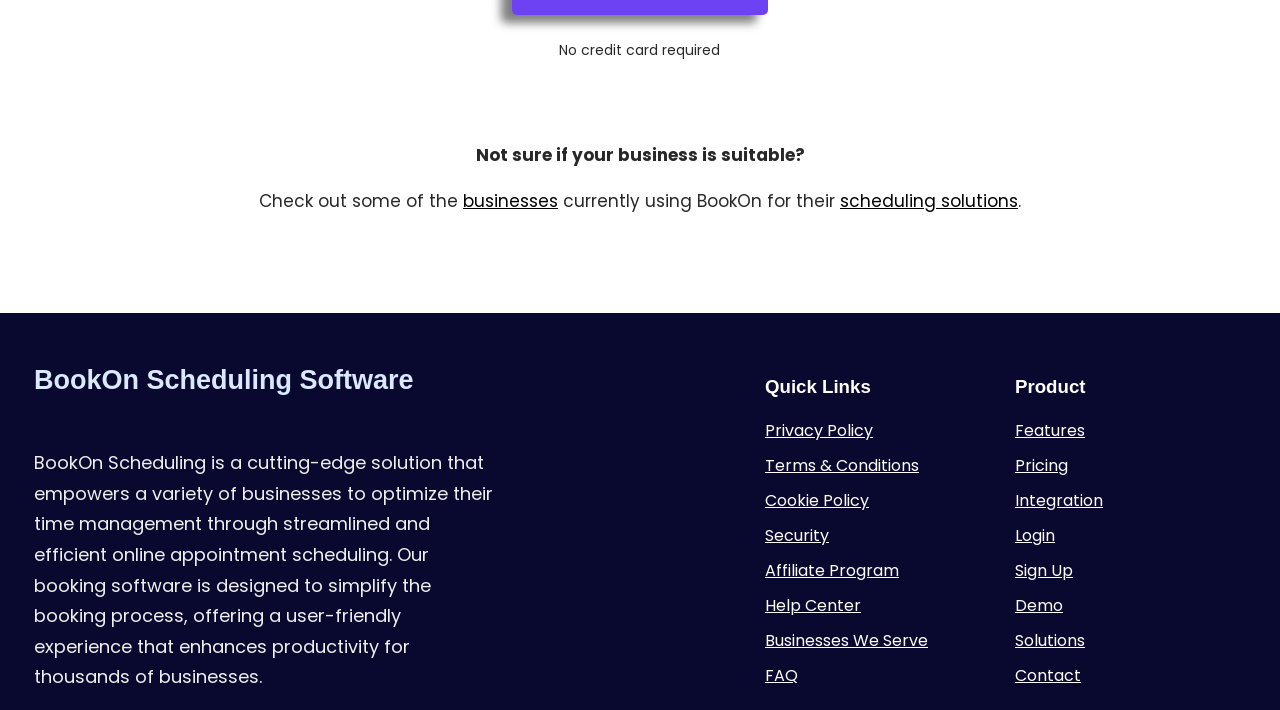Please give a concise answer to this question using a single word or phrase: 
What is the product section divided into?

Features, Pricing, etc.